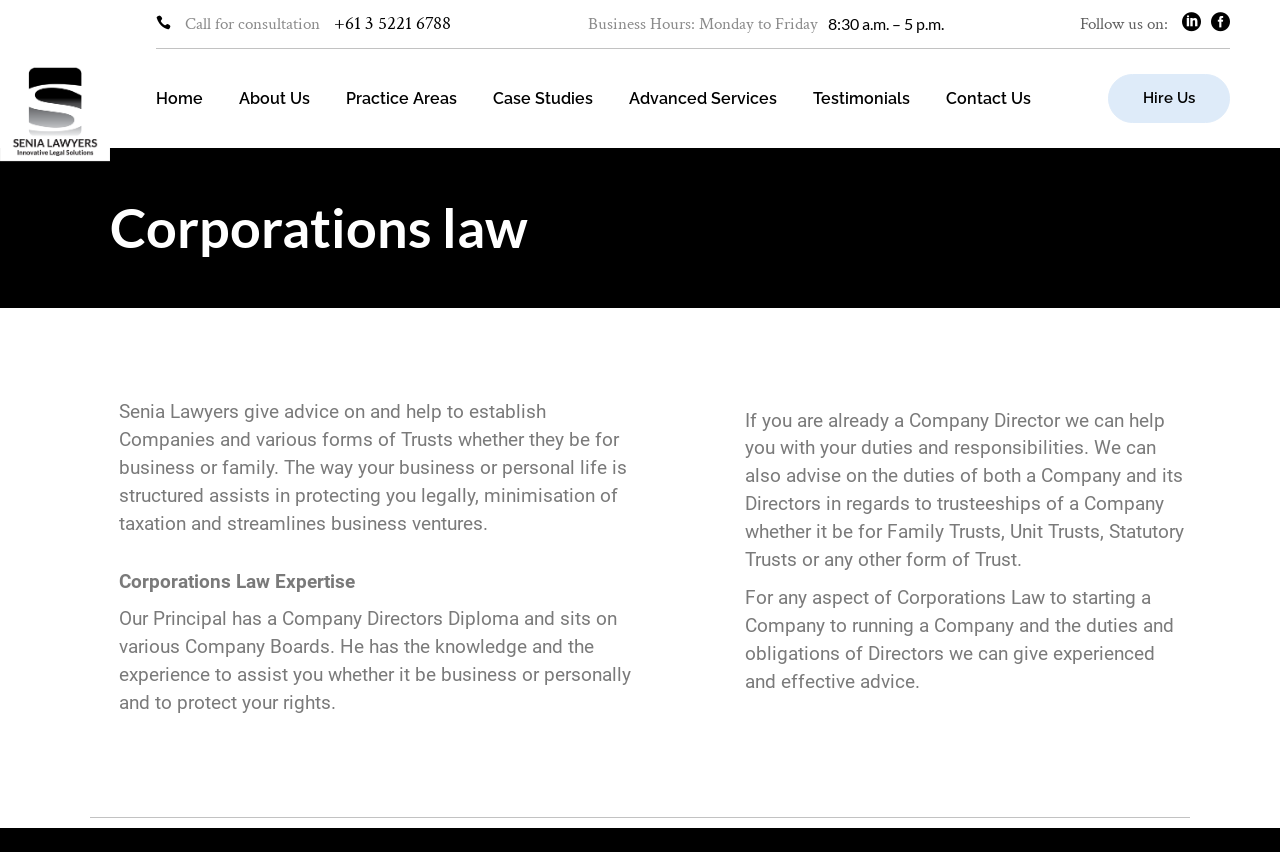What social media platforms can you follow Senia Lawyers on?
Please describe in detail the information shown in the image to answer the question.

I determined the social media platforms that Senia Lawyers can be followed on by looking at the 'Follow us on:' section, which displays the Facebook and LinkedIn icons.